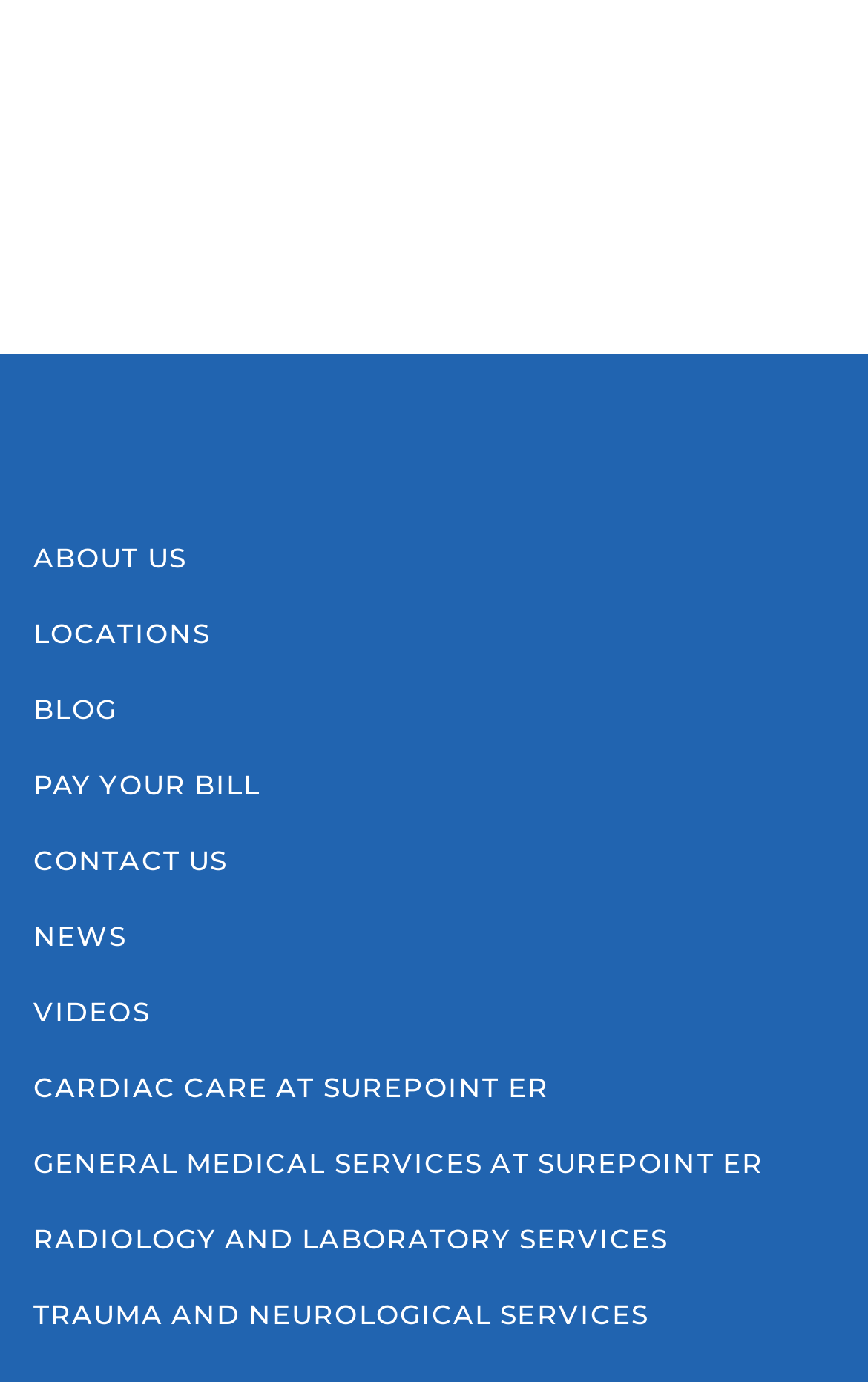Determine the bounding box coordinates for the area you should click to complete the following instruction: "visit the BLOG".

[0.038, 0.501, 0.135, 0.526]